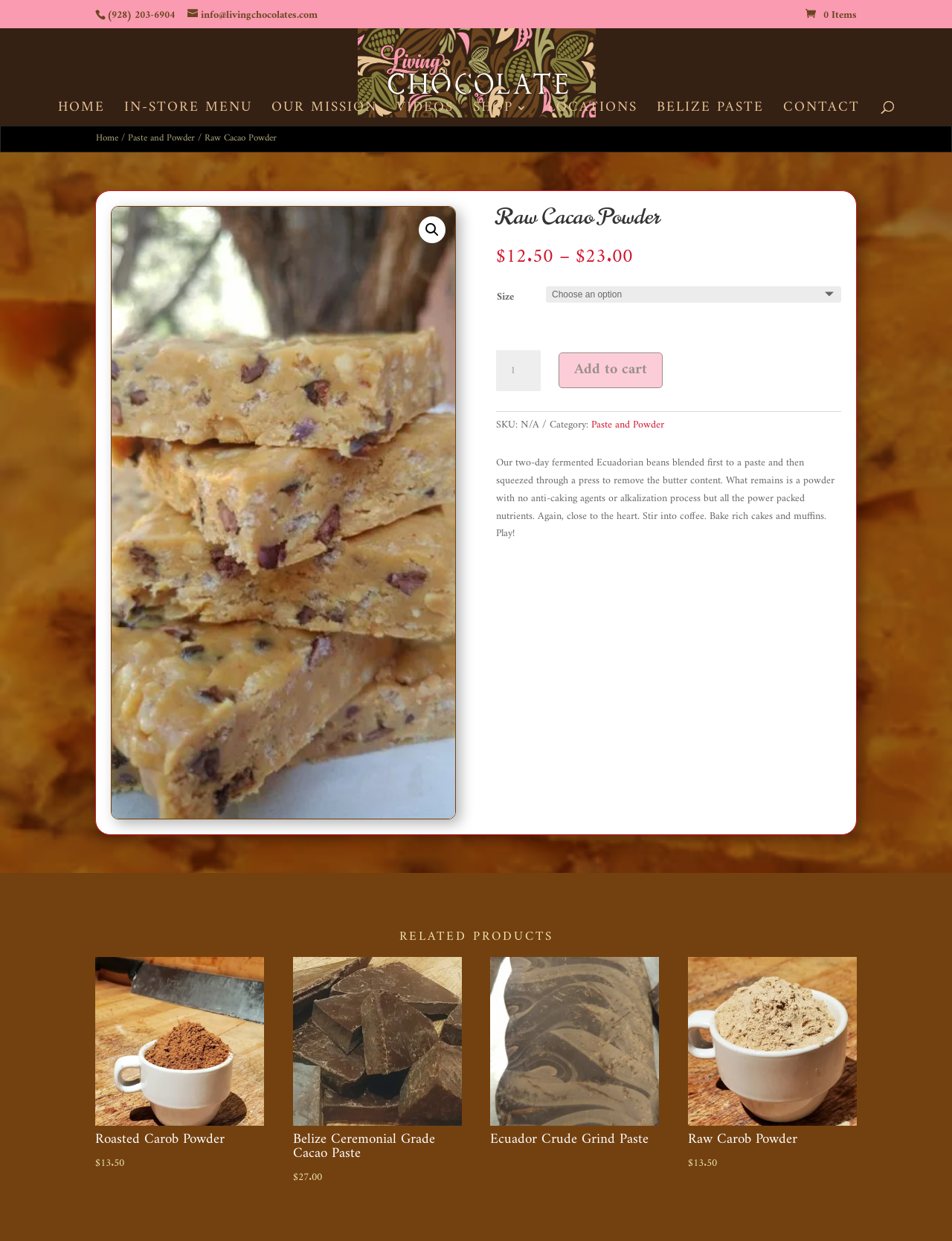Extract the bounding box of the UI element described as: "name="s" placeholder="Search …" title="Search for:"".

[0.053, 0.022, 0.953, 0.023]